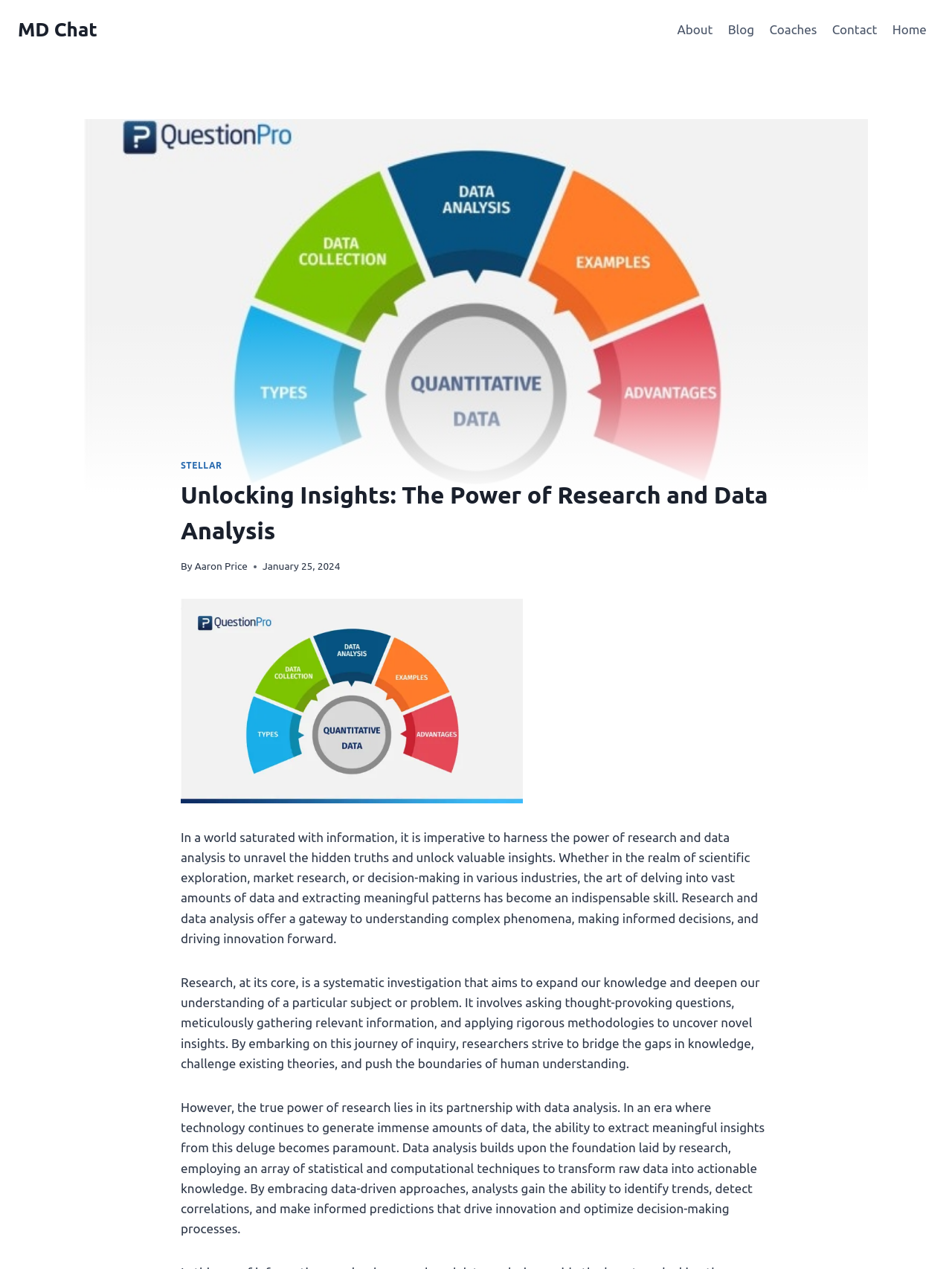Given the content of the image, can you provide a detailed answer to the question?
What is the date of the article?

The date of the article can be found in the paragraph below the header. The text 'January 25, 2024' indicates that the article was published on this date.